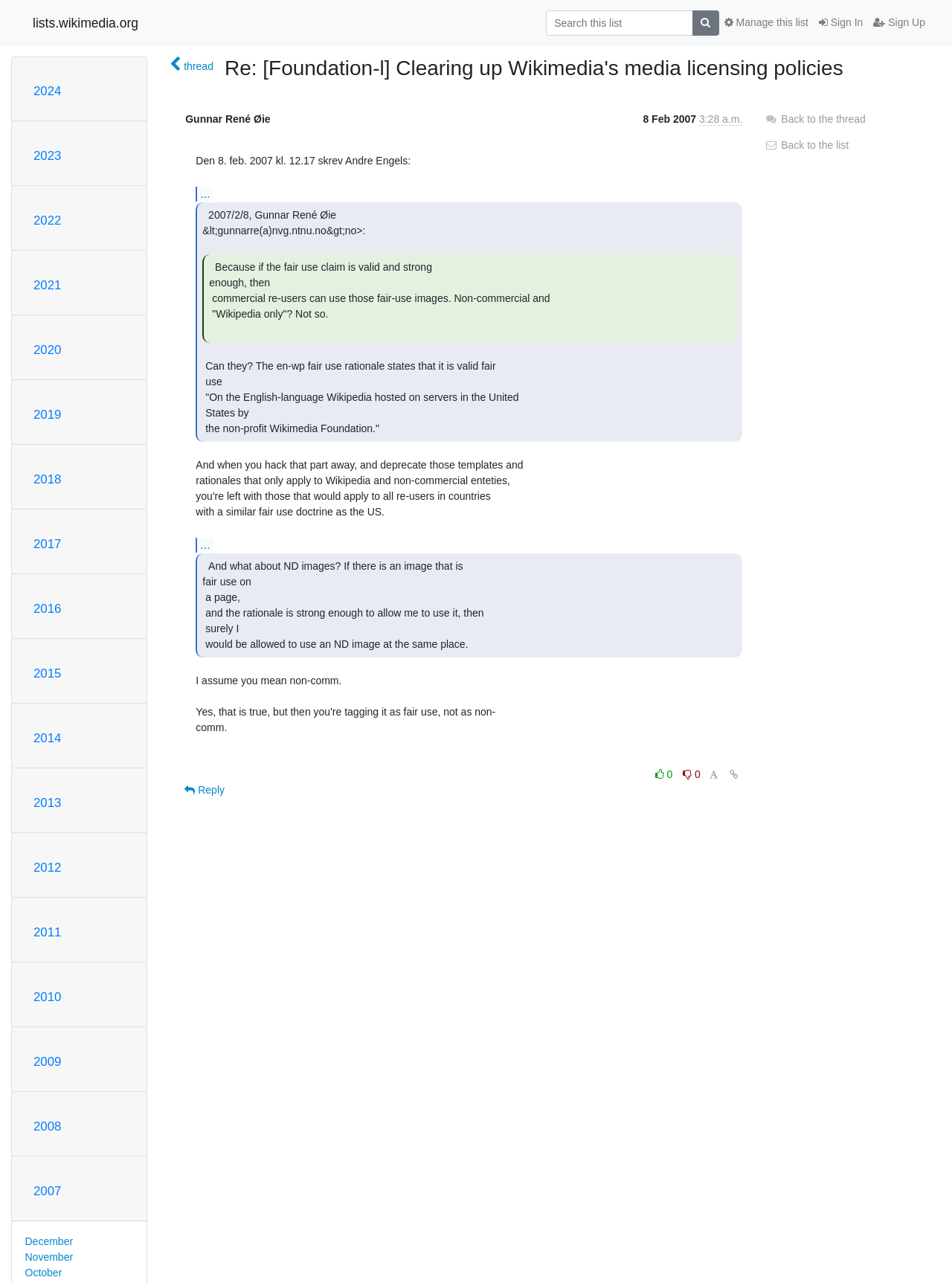Please locate the bounding box coordinates of the region I need to click to follow this instruction: "View thread".

[0.178, 0.045, 0.224, 0.058]